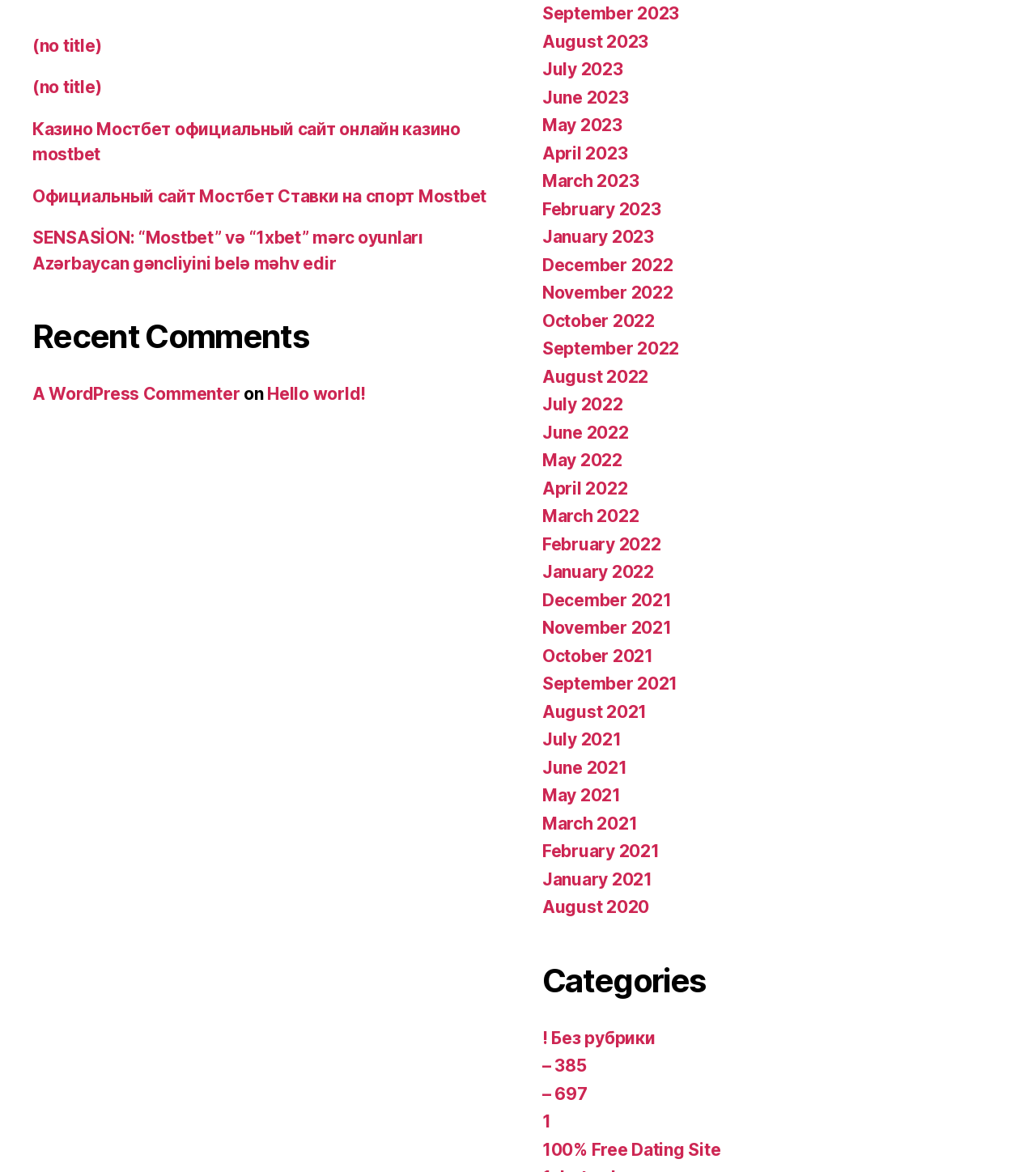What is the title of the first link?
Please provide a single word or phrase based on the screenshot.

Казино Мостбет официальный сайт онлайн казино mostbet